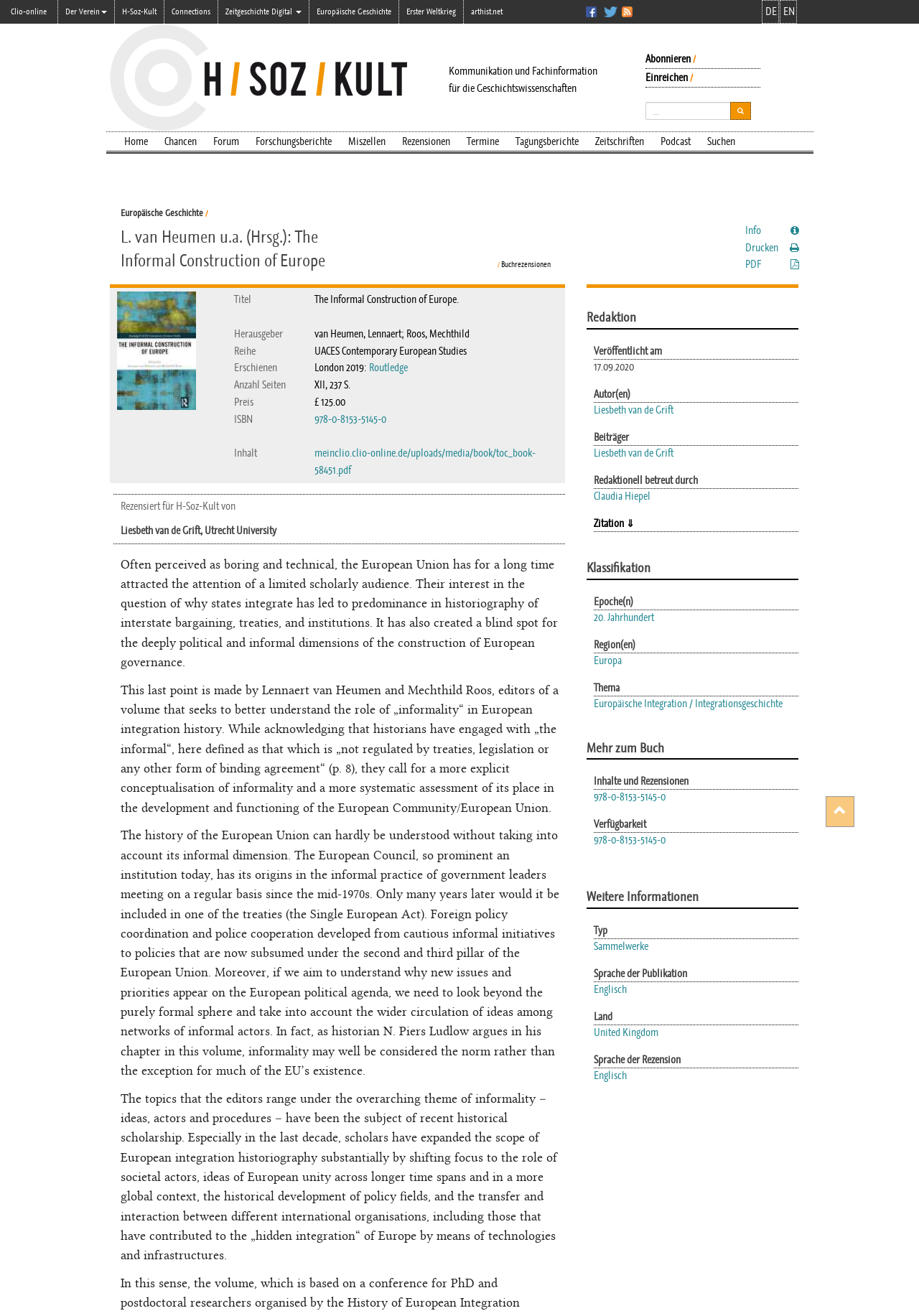What is the title of the book being reviewed?
Please look at the screenshot and answer in one word or a short phrase.

The Informal Construction of Europe